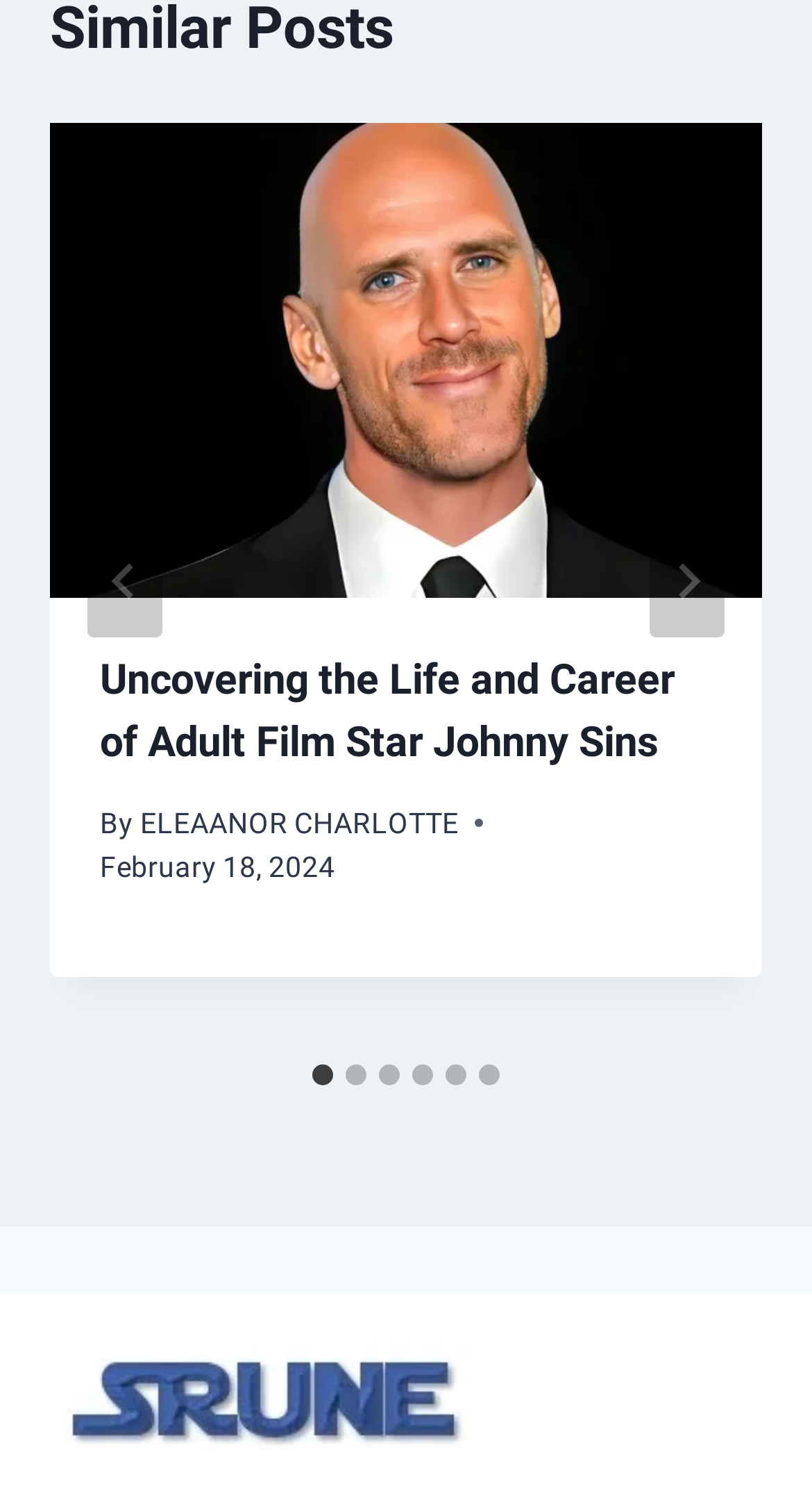Locate the bounding box coordinates of the element's region that should be clicked to carry out the following instruction: "Select slide 2". The coordinates need to be four float numbers between 0 and 1, i.e., [left, top, right, bottom].

[0.426, 0.715, 0.451, 0.729]